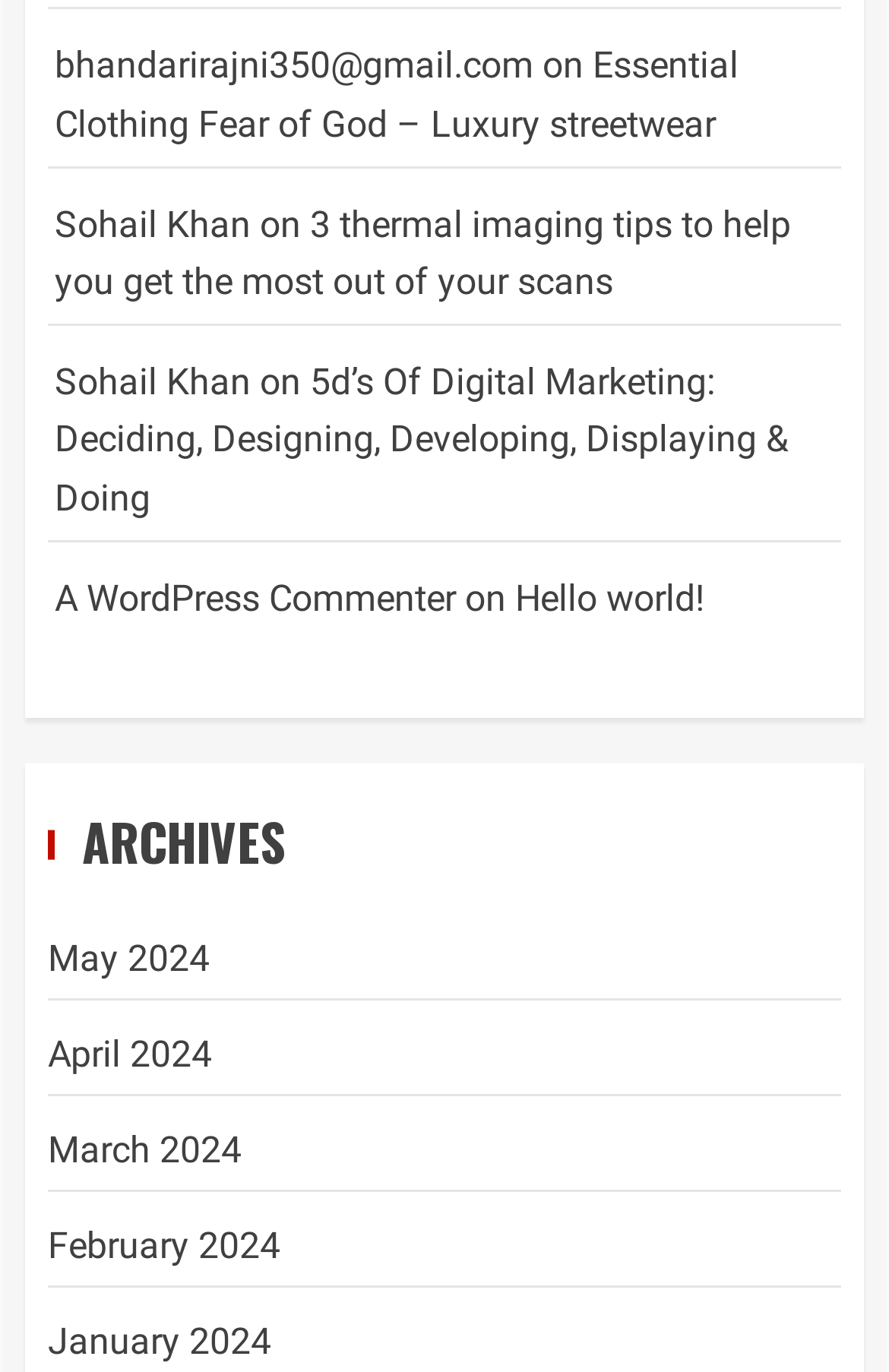What is the name of the author of the second article?
Using the image, provide a detailed and thorough answer to the question.

I looked at the second 'article' element [501] and found a 'link' element [812] with the text 'Sohail Khan', which is likely the author of the article.